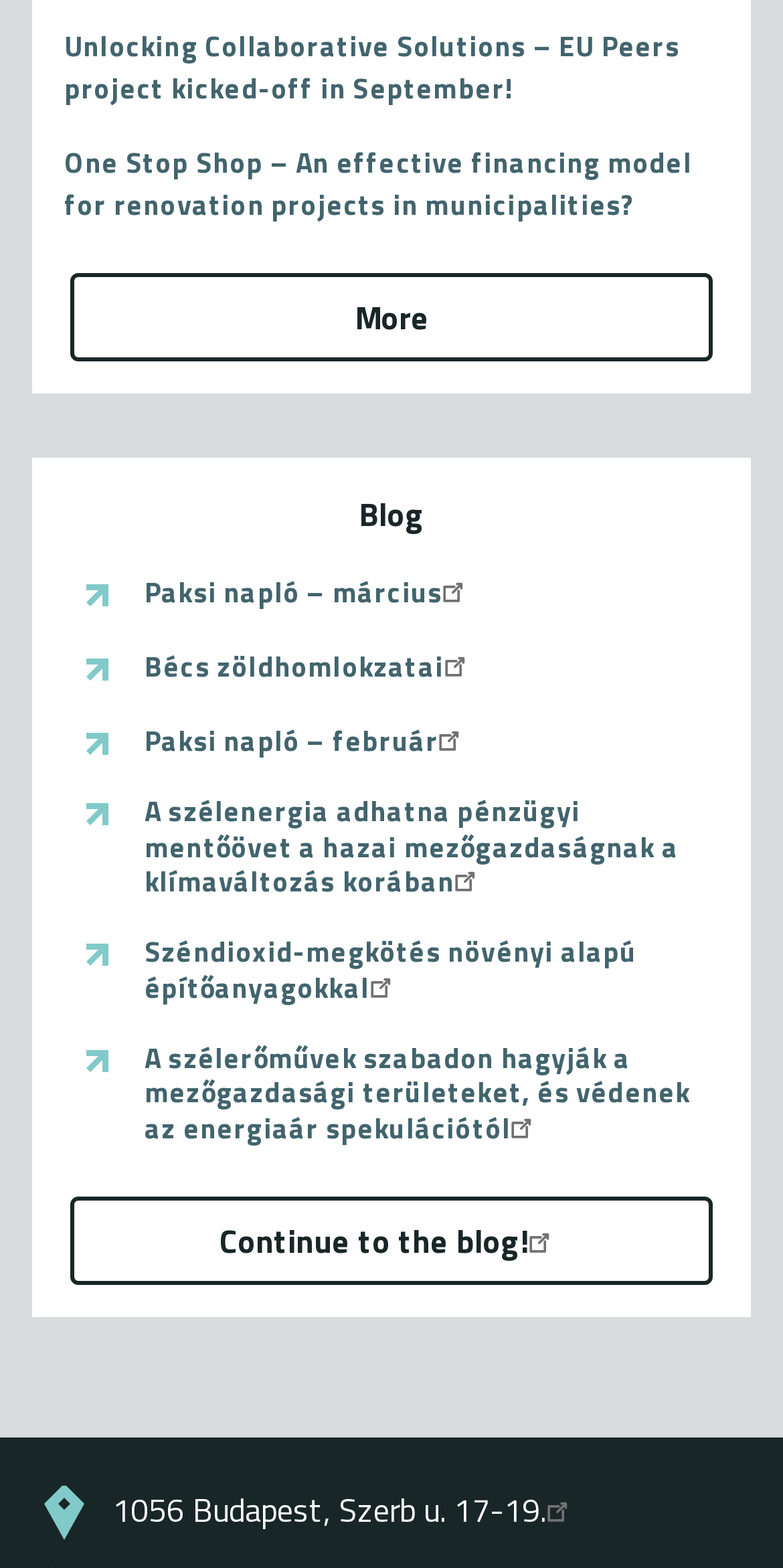Can you specify the bounding box coordinates for the region that should be clicked to fulfill this instruction: "Read the blog post about EU Peers project".

[0.082, 0.016, 0.868, 0.07]